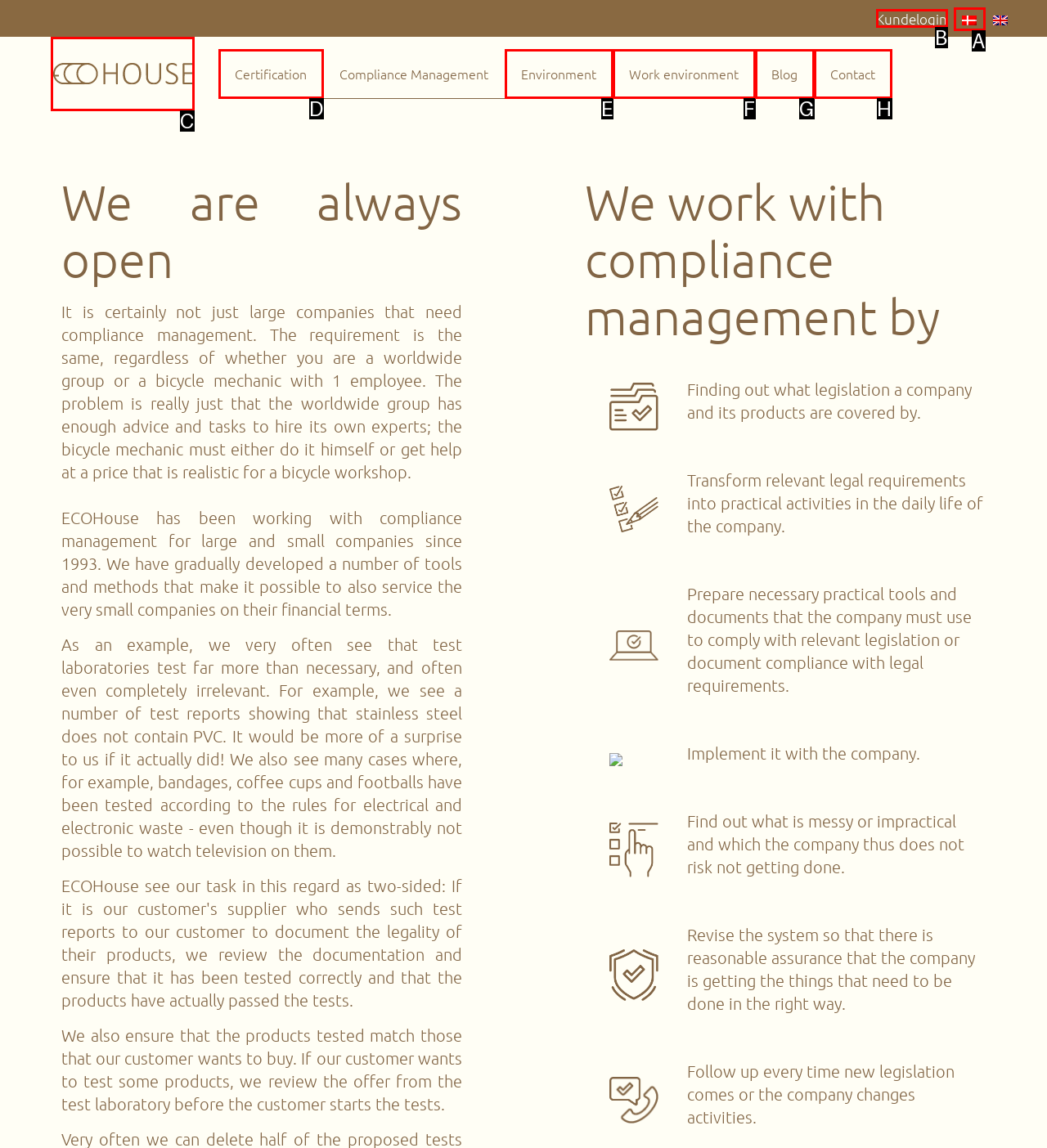Based on the element description: title="Ecohouse", choose the best matching option. Provide the letter of the option directly.

C